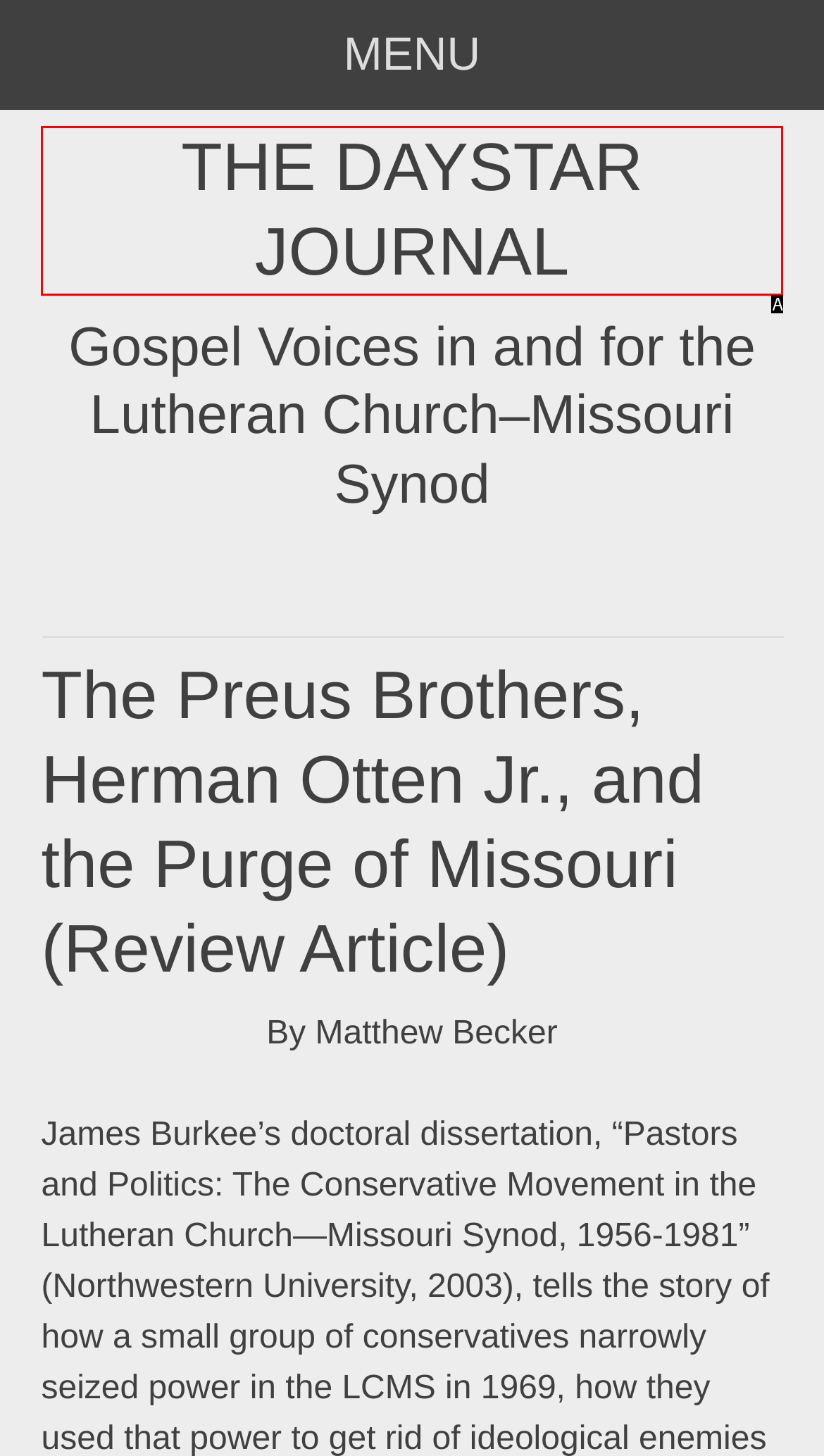Select the option that matches the description: The Daystar Journal. Answer with the letter of the correct option directly.

A